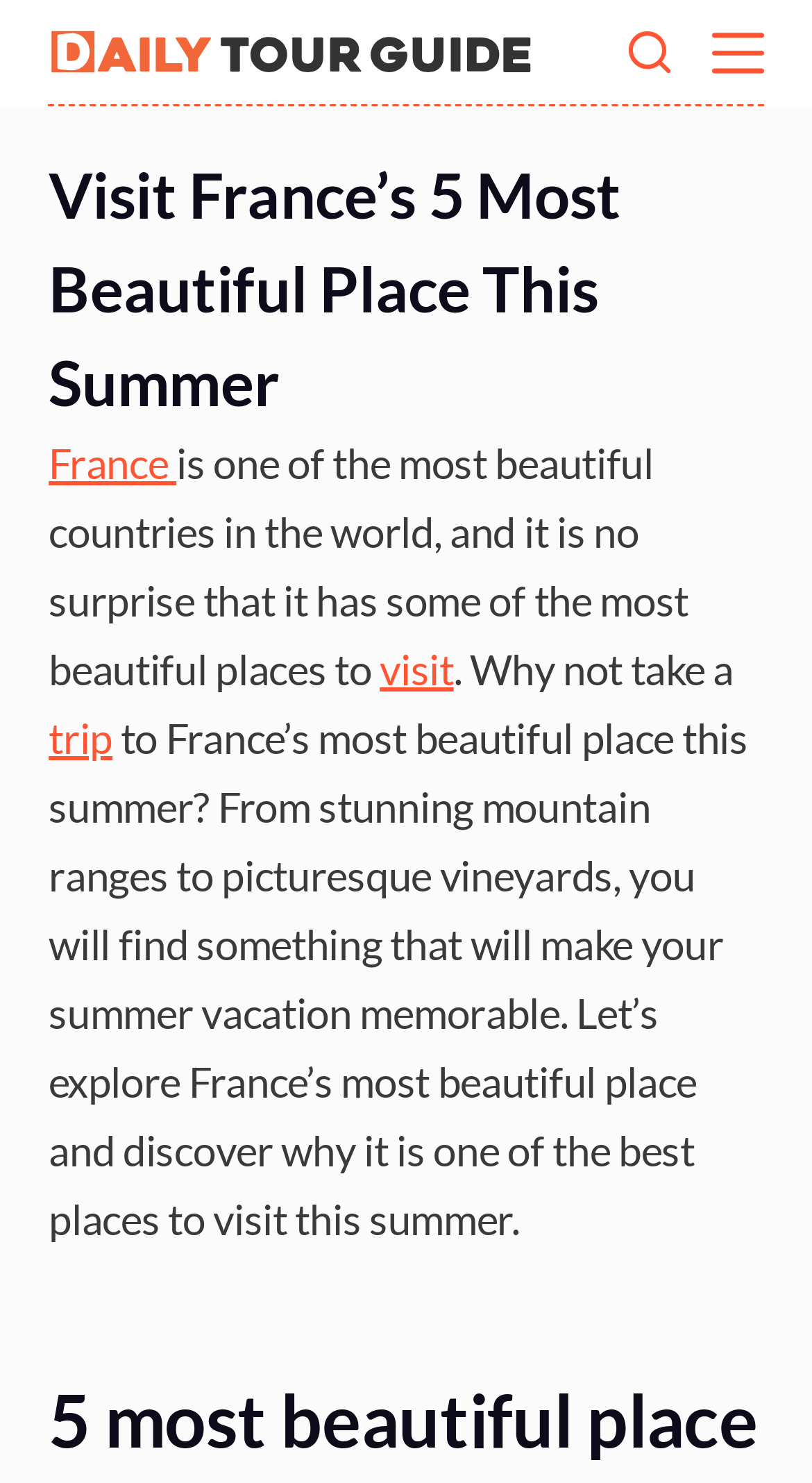Respond to the question below with a single word or phrase:
What is the purpose of the button at the top right corner?

Search